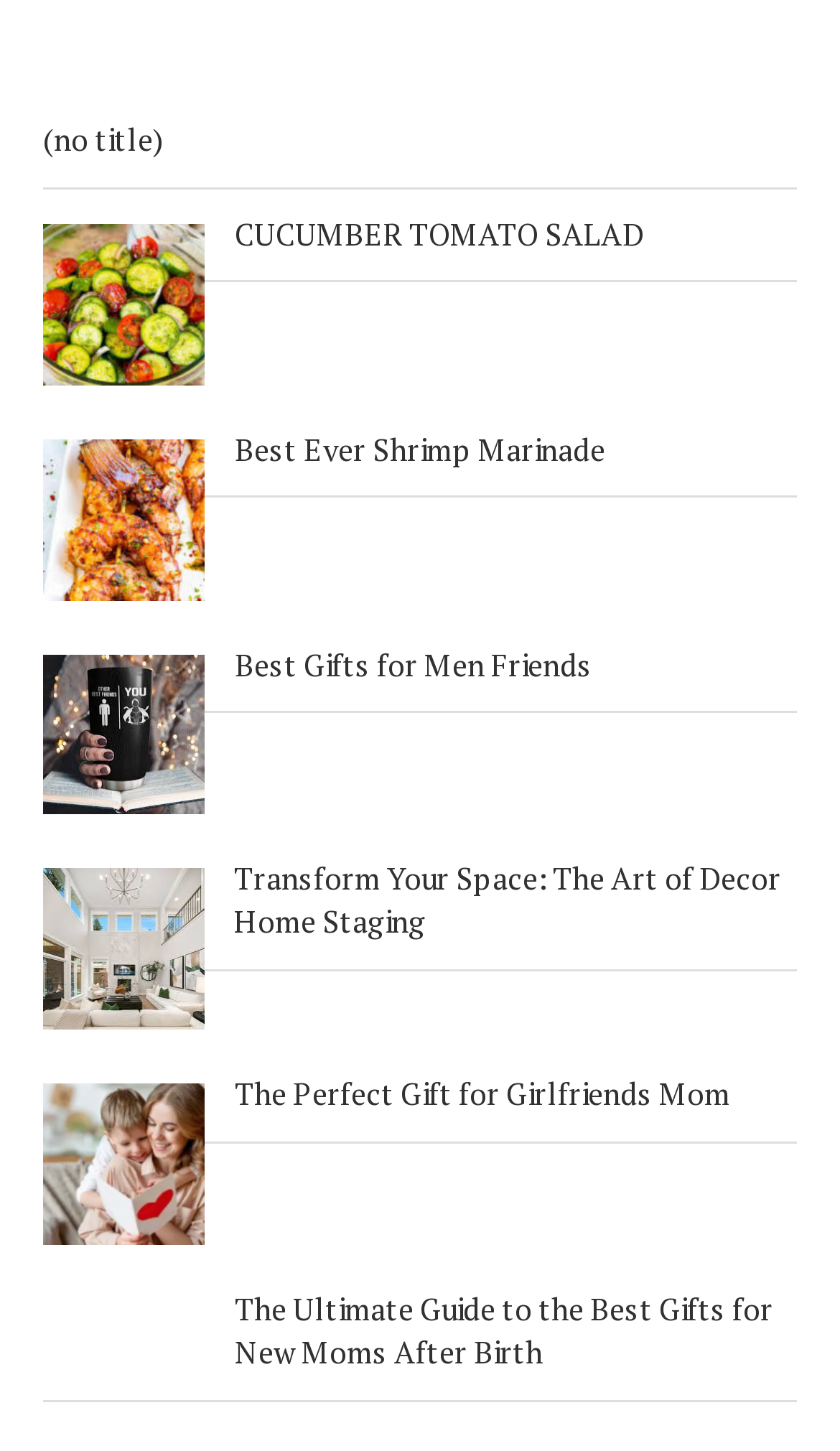Locate the bounding box coordinates of the clickable region necessary to complete the following instruction: "view Best Ever Shrimp Marinade". Provide the coordinates in the format of four float numbers between 0 and 1, i.e., [left, top, right, bottom].

[0.051, 0.302, 0.244, 0.414]